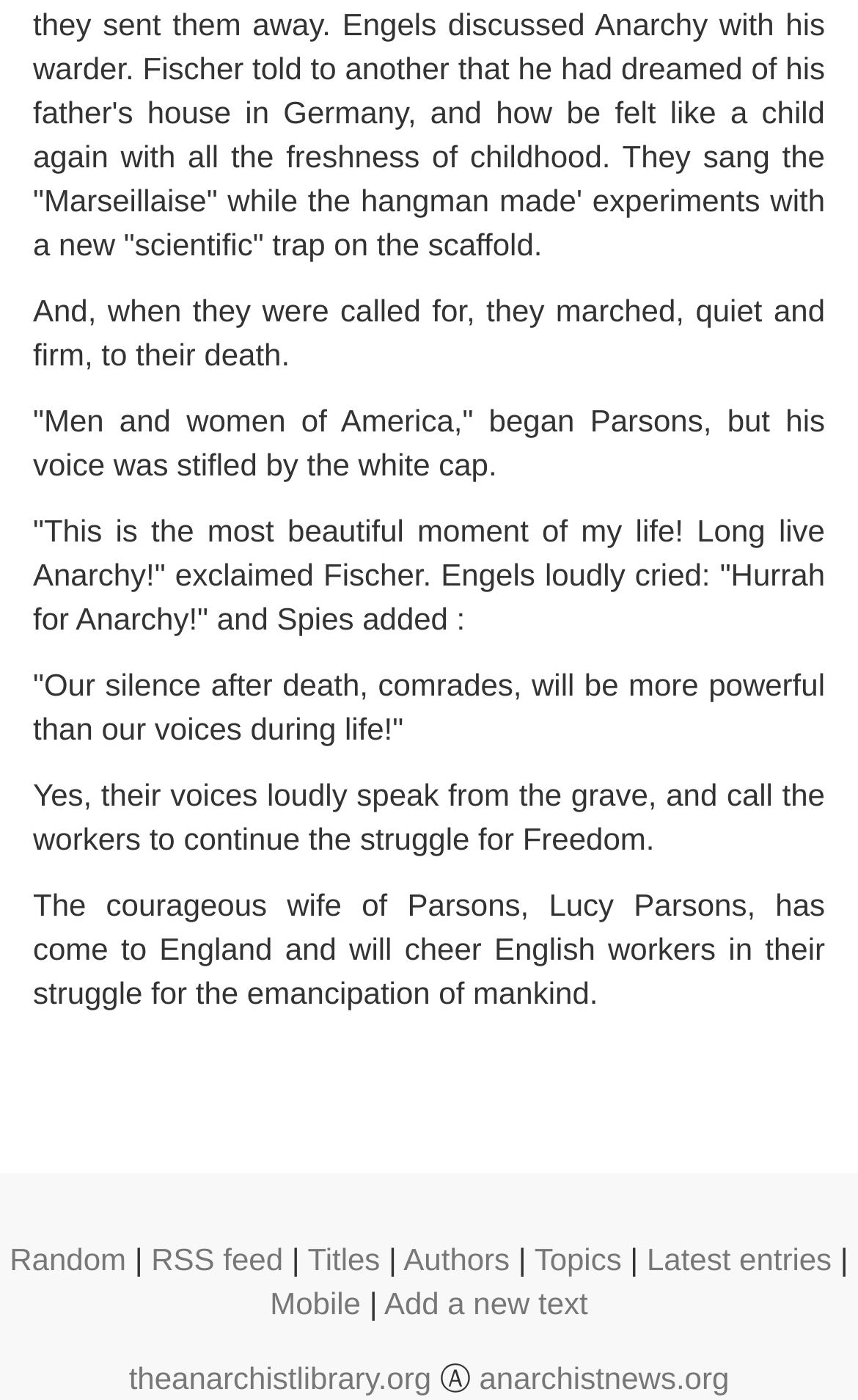Determine the bounding box coordinates of the UI element that matches the following description: "RSS feed". The coordinates should be four float numbers between 0 and 1 in the format [left, top, right, bottom].

[0.176, 0.886, 0.33, 0.911]